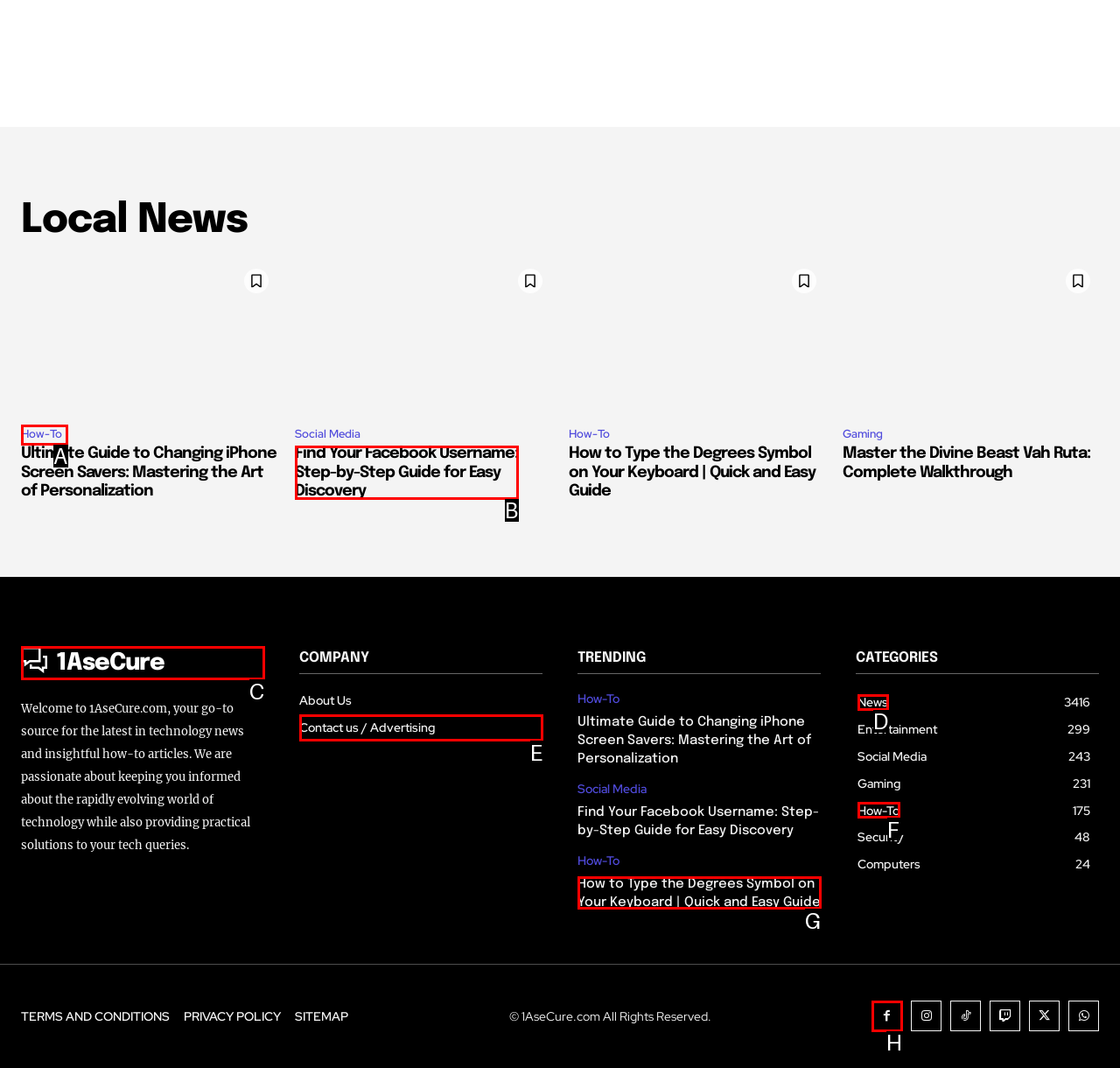Using the element description: How-To175, select the HTML element that matches best. Answer with the letter of your choice.

F